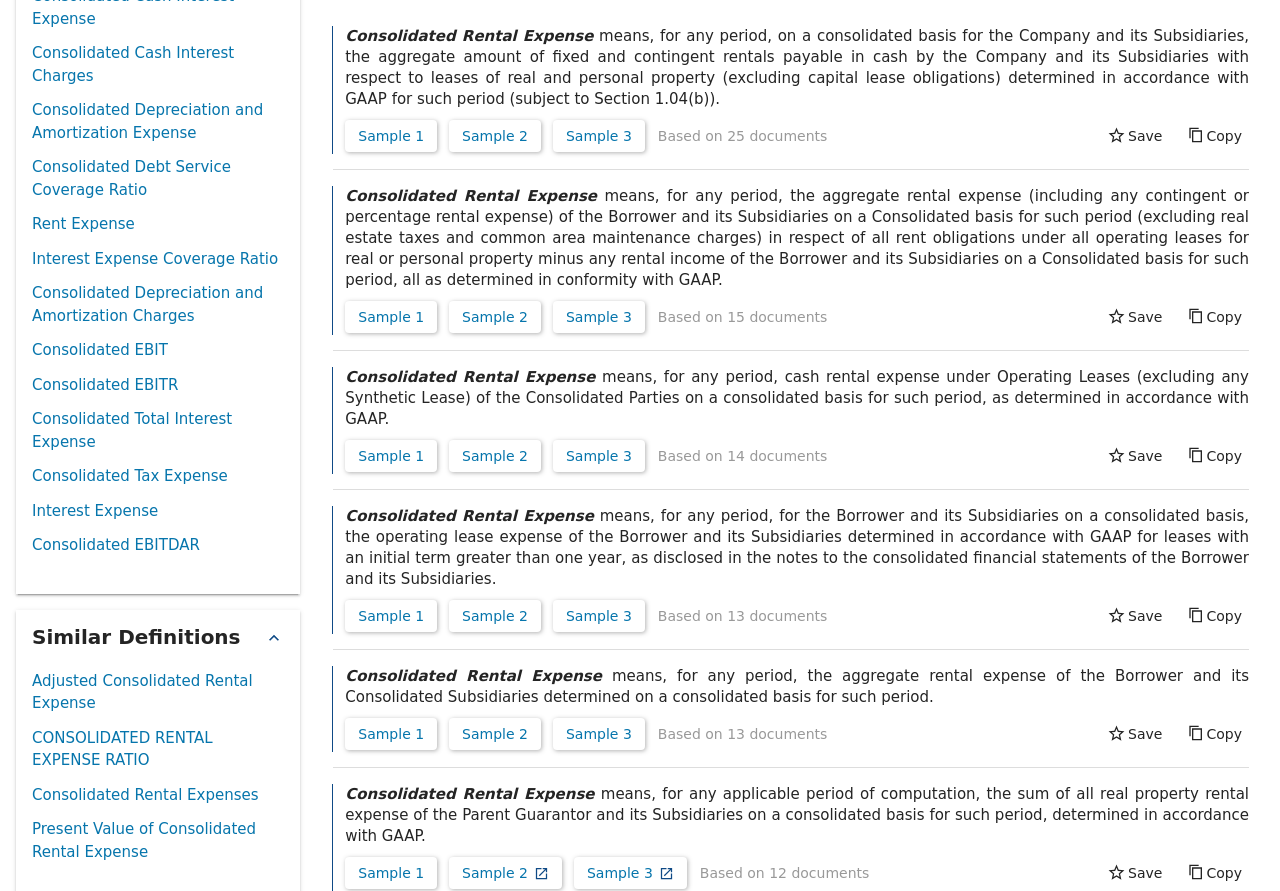What is the purpose of the links at the top of the webpage?
Please ensure your answer to the question is detailed and covers all necessary aspects.

The links at the top of the webpage, such as 'Consolidated Cash Interest Charges' and 'Consolidated Depreciation and Amortization Expense', appear to provide access to definitions or explanations of various financial terms and concepts.